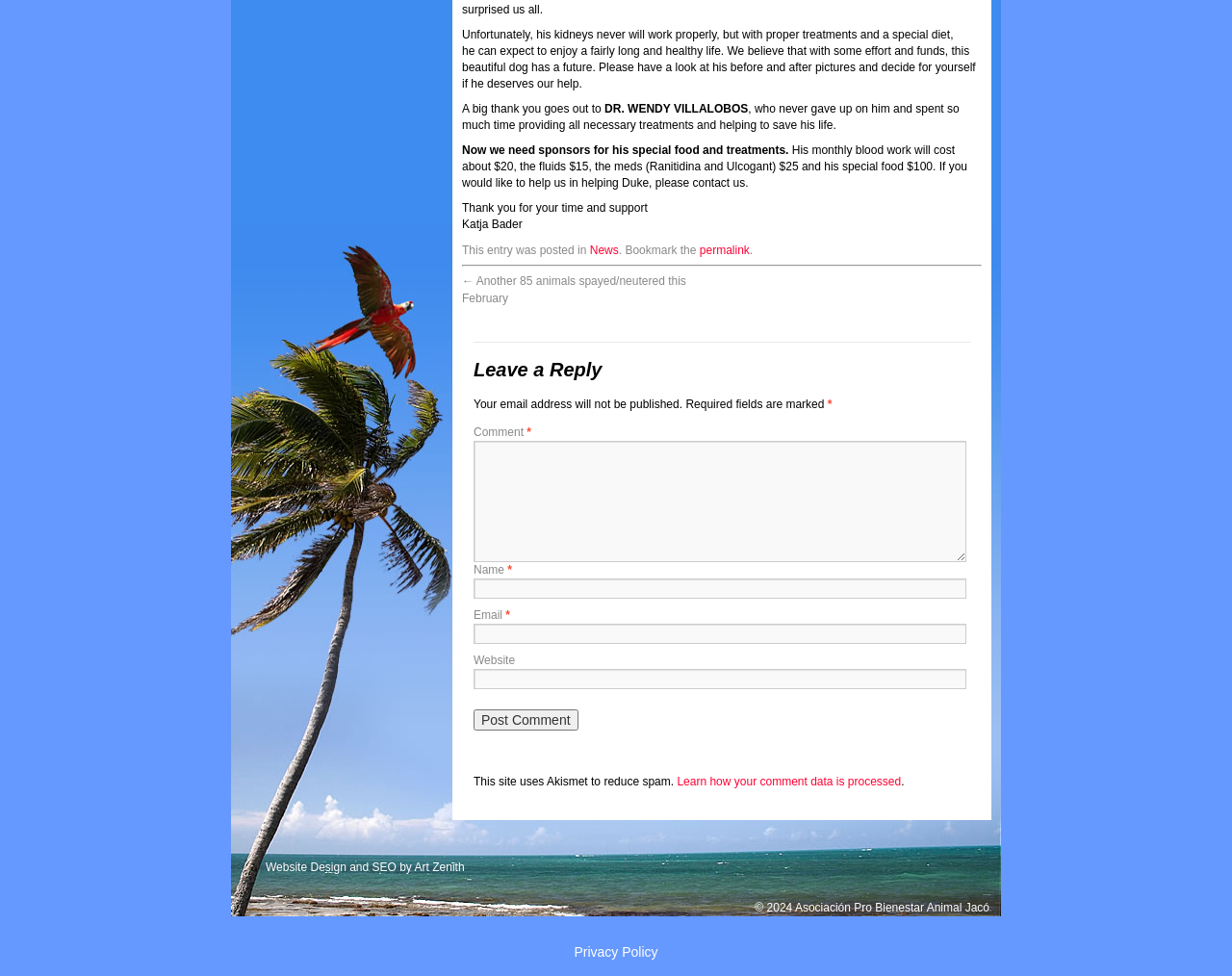Provide your answer in a single word or phrase: 
What is the name of the person who wrote the post?

Katja Bader